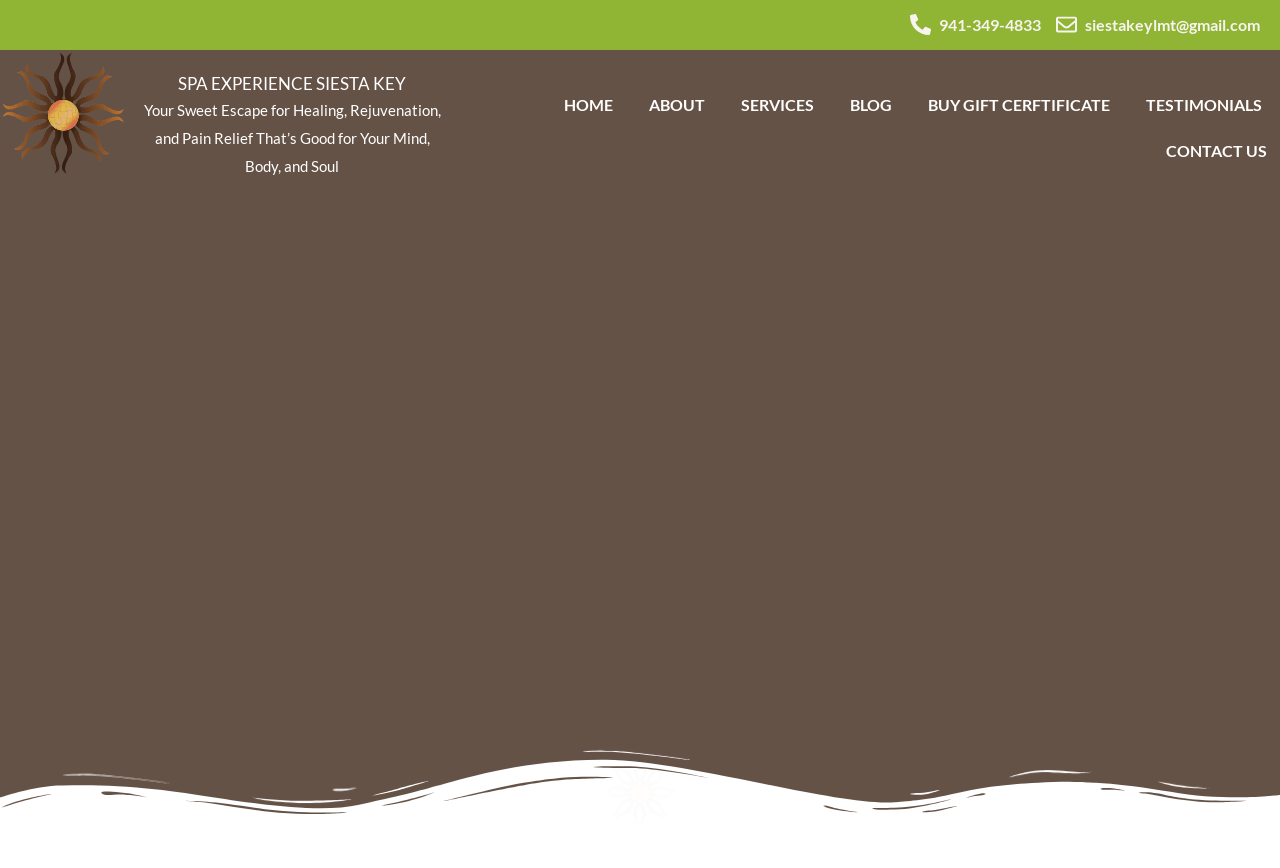What is the name of the wellness center?
Please respond to the question with a detailed and thorough explanation.

I found the name of the wellness center by looking at the static text element 'SPA EXPERIENCE SIESTA KEY' which is located at the top of the webpage, below the logo.